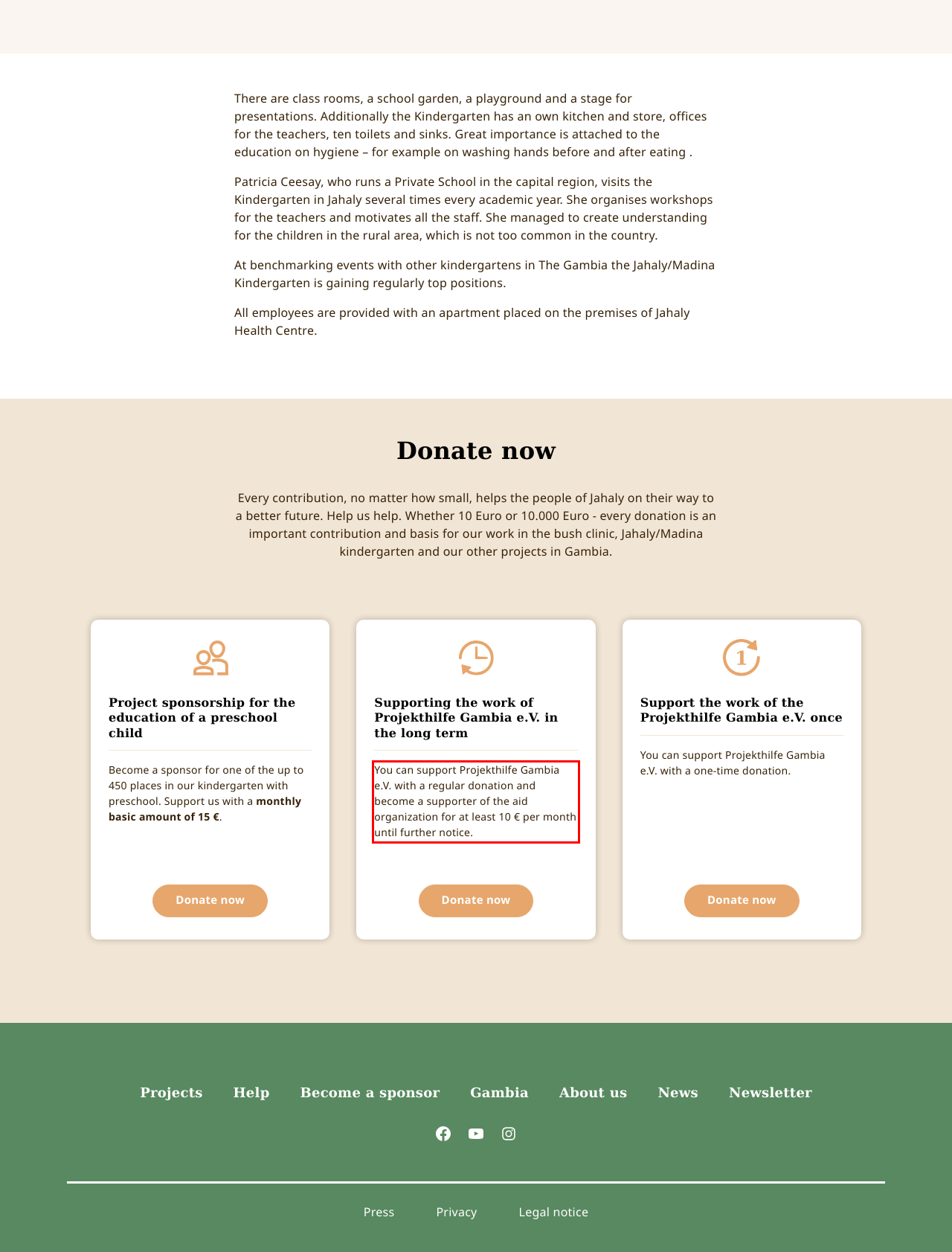You are looking at a screenshot of a webpage with a red rectangle bounding box. Use OCR to identify and extract the text content found inside this red bounding box.

You can support Projekthilfe Gambia e.V. with a regular donation and become a supporter of the aid organization for at least 10 € per month until further notice.